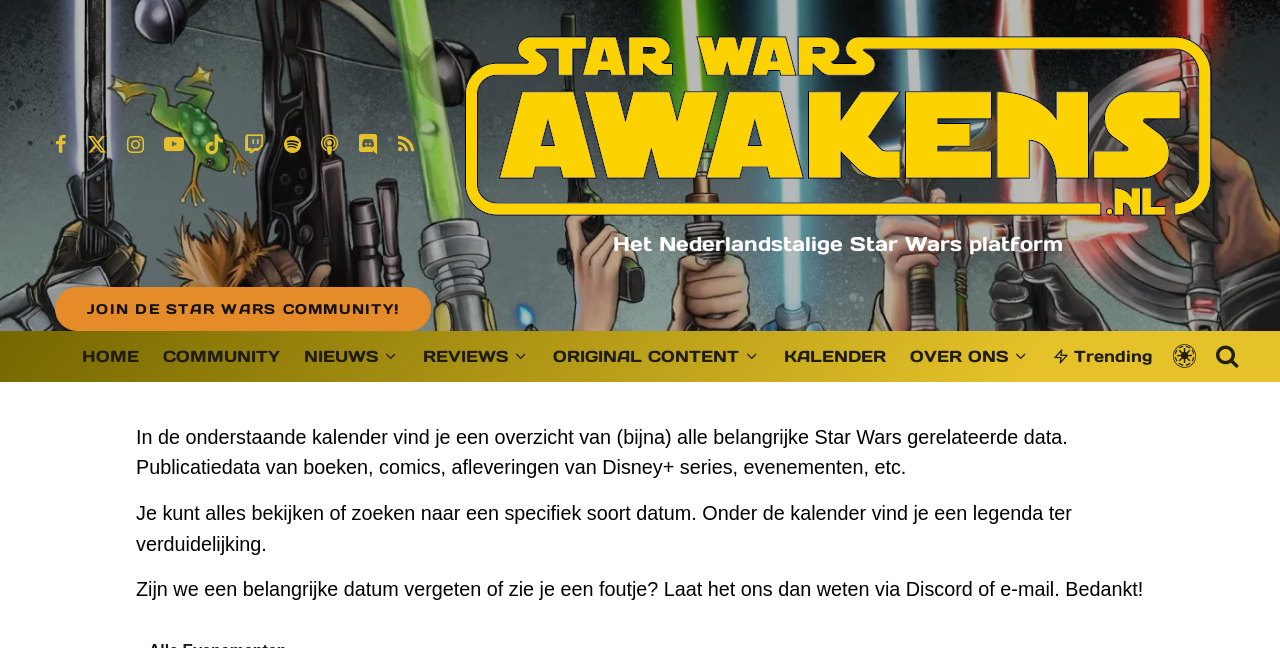Find the bounding box coordinates of the clickable area required to complete the following action: "Check the calendar".

[0.603, 0.511, 0.702, 0.589]